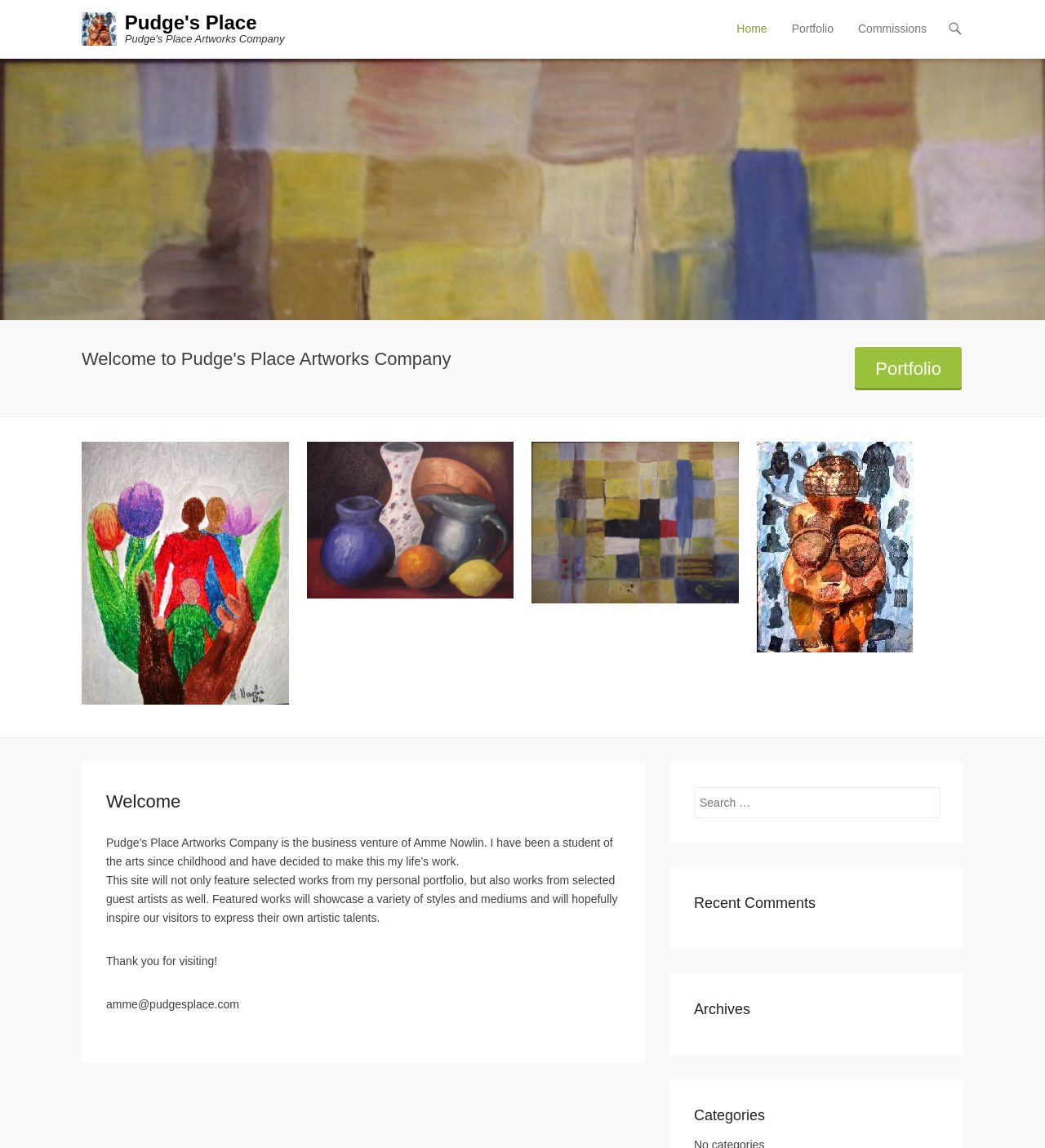Identify the bounding box coordinates of the region that should be clicked to execute the following instruction: "Click on the 'Commissions' link".

[0.813, 0.018, 0.895, 0.05]